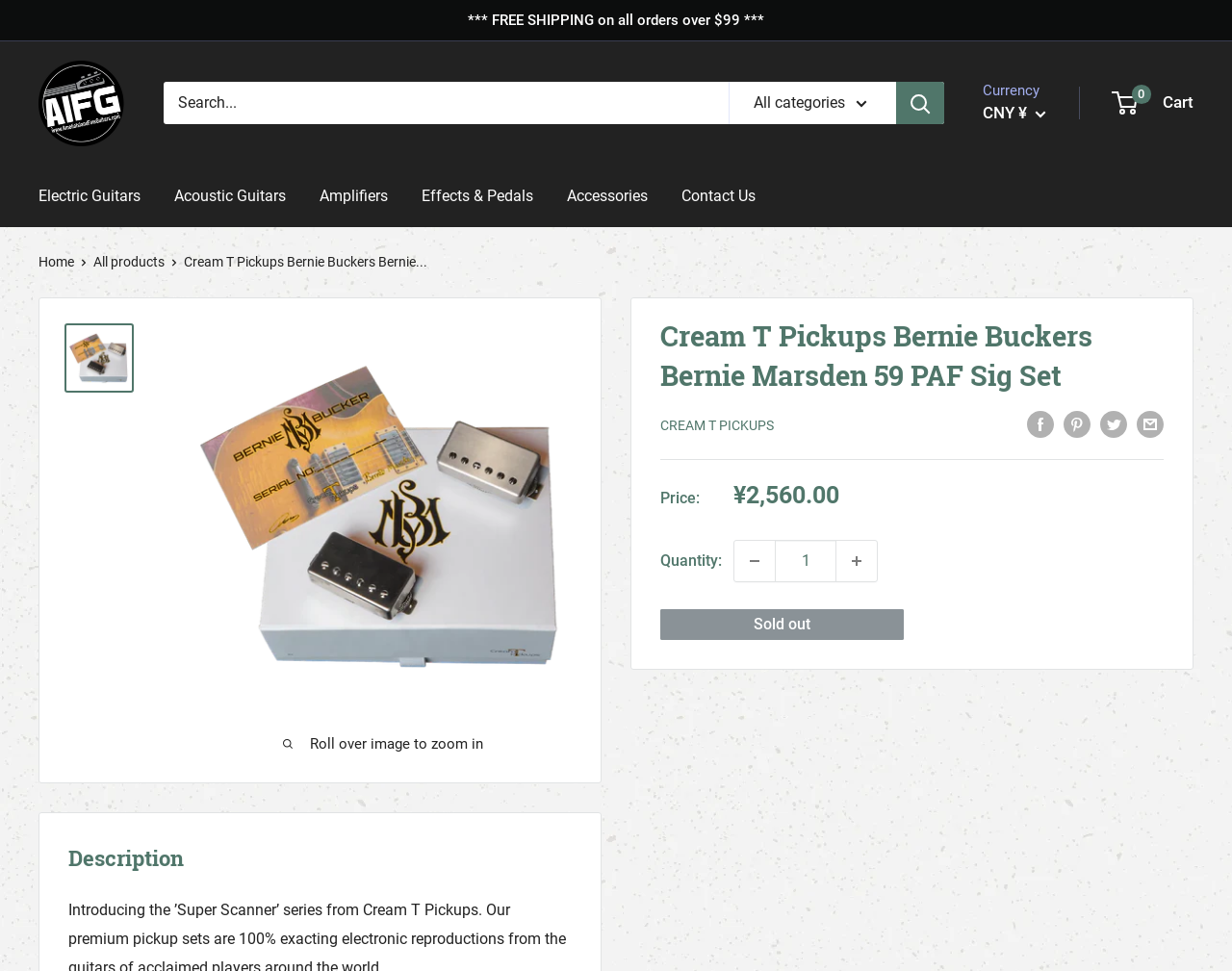Locate the bounding box of the UI element described by: "aria-describedby="a11y-new-window-message" aria-label="Share on Facebook"" in the given webpage screenshot.

[0.834, 0.421, 0.855, 0.451]